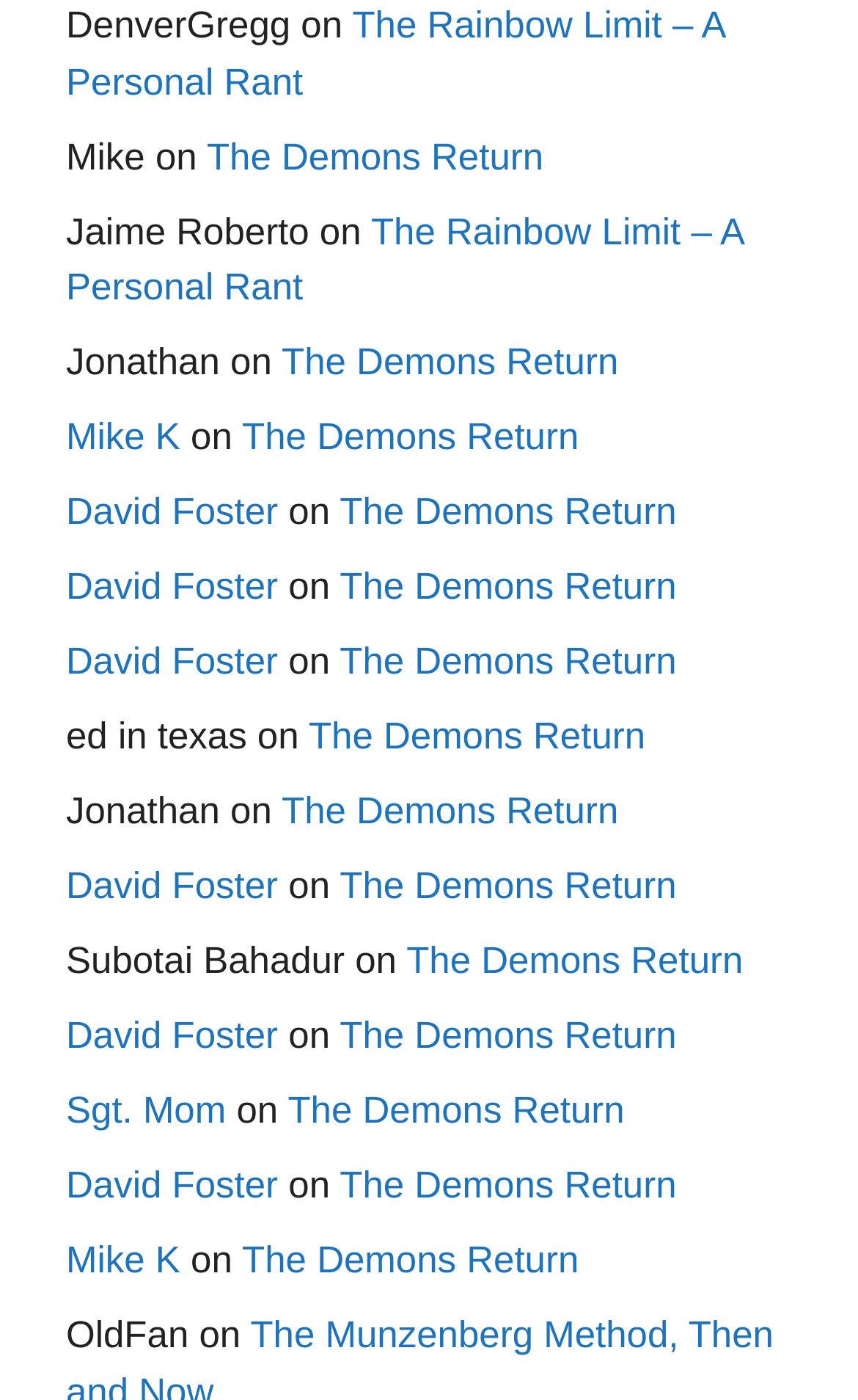Kindly determine the bounding box coordinates for the clickable area to achieve the given instruction: "Read more about Centaline Group's property transaction value".

None